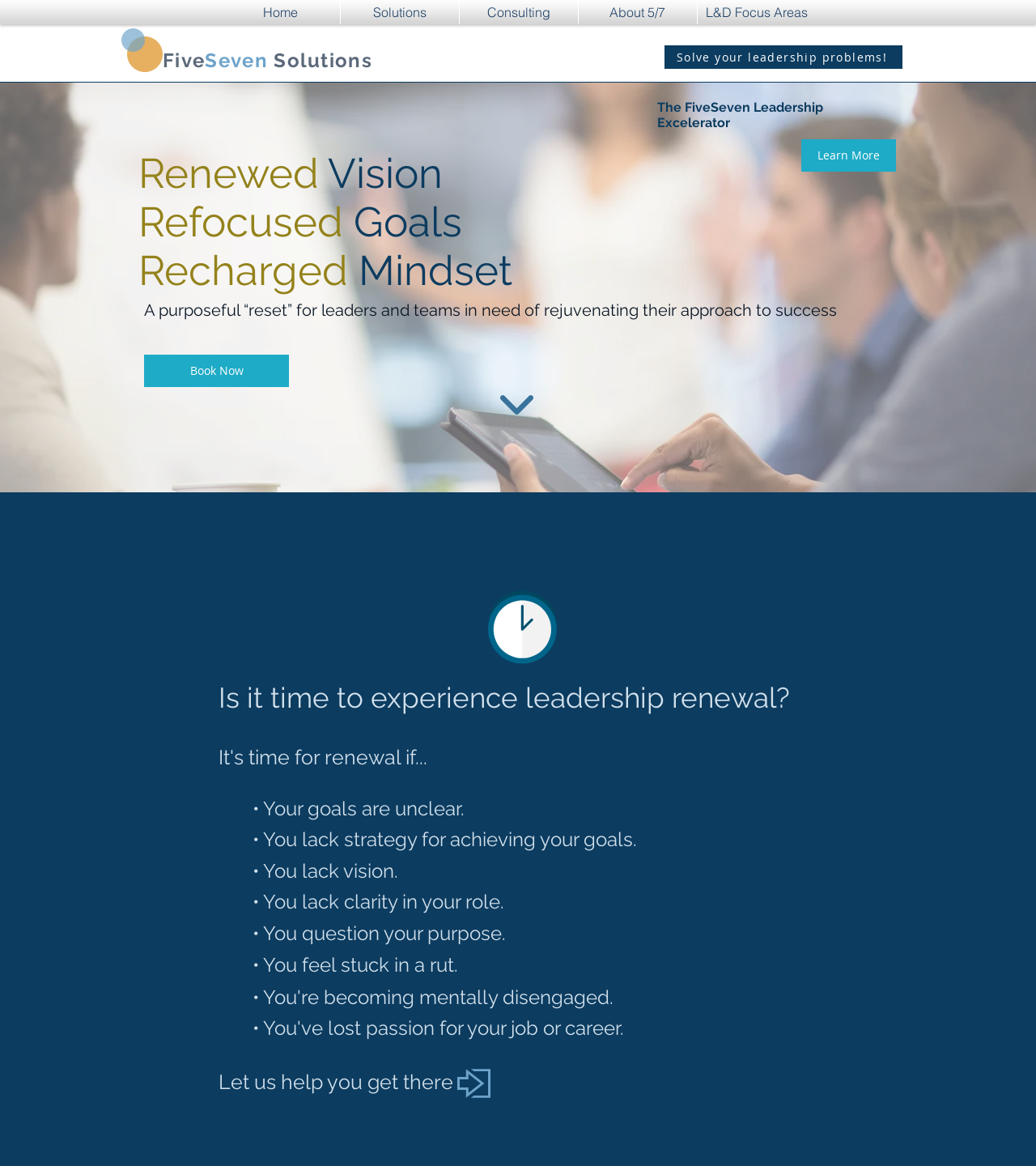Determine the bounding box for the UI element that matches this description: "#comp-kc6h82zy svg [data-color="1"] {fill: #6EA4CA;}".

[0.441, 0.916, 0.473, 0.941]